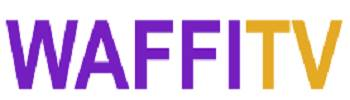What is the color of the 'TV' part of the logo?
Examine the webpage screenshot and provide an in-depth answer to the question.

The logo's design is described as modern and colorful, and it is stated that the 'TV' part of the logo is rendered in a striking orange, which suggests that the color of the 'TV' part is indeed orange.